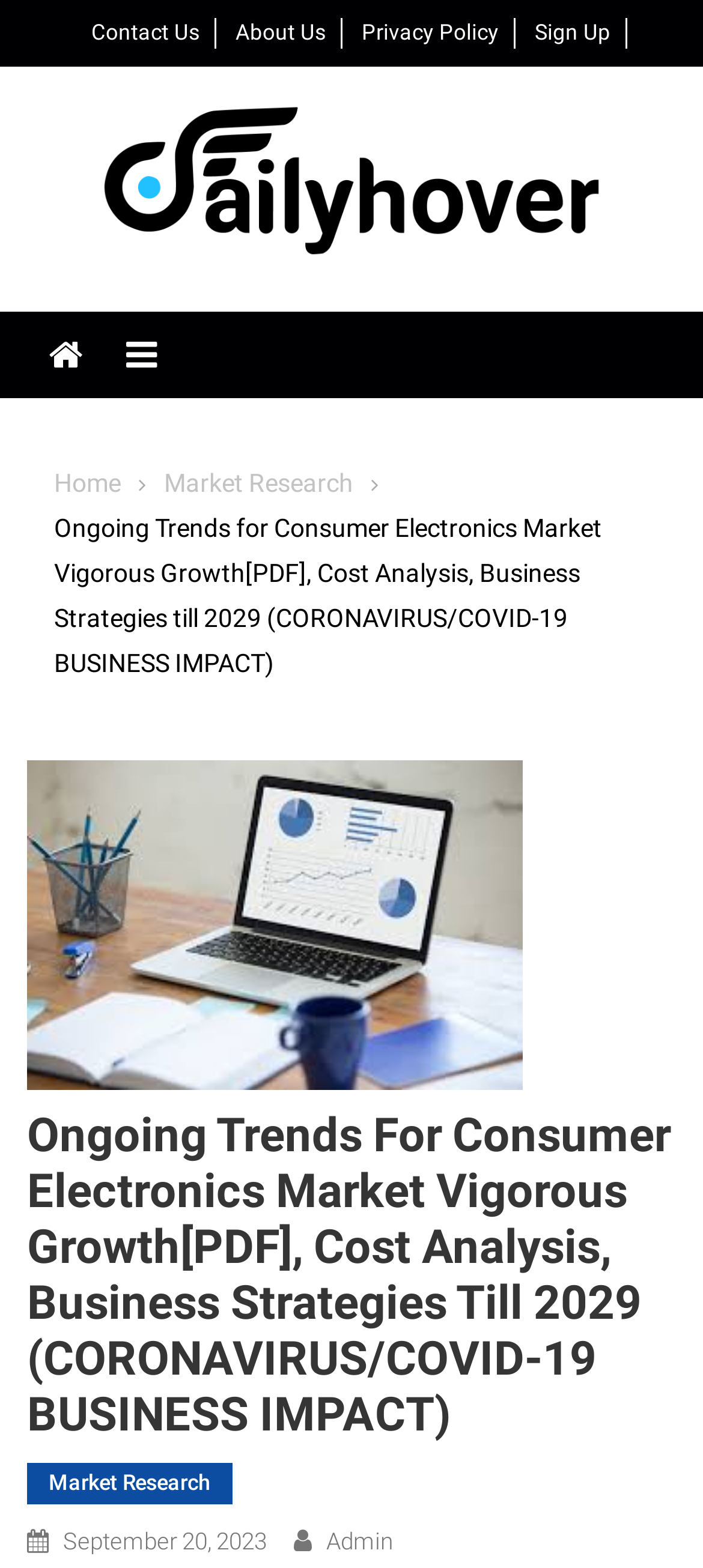Your task is to find and give the main heading text of the webpage.

Ongoing Trends For Consumer Electronics Market Vigorous Growth[PDF], Cost Analysis, Business Strategies Till 2029 (CORONAVIRUS/COVID-19 BUSINESS IMPACT)